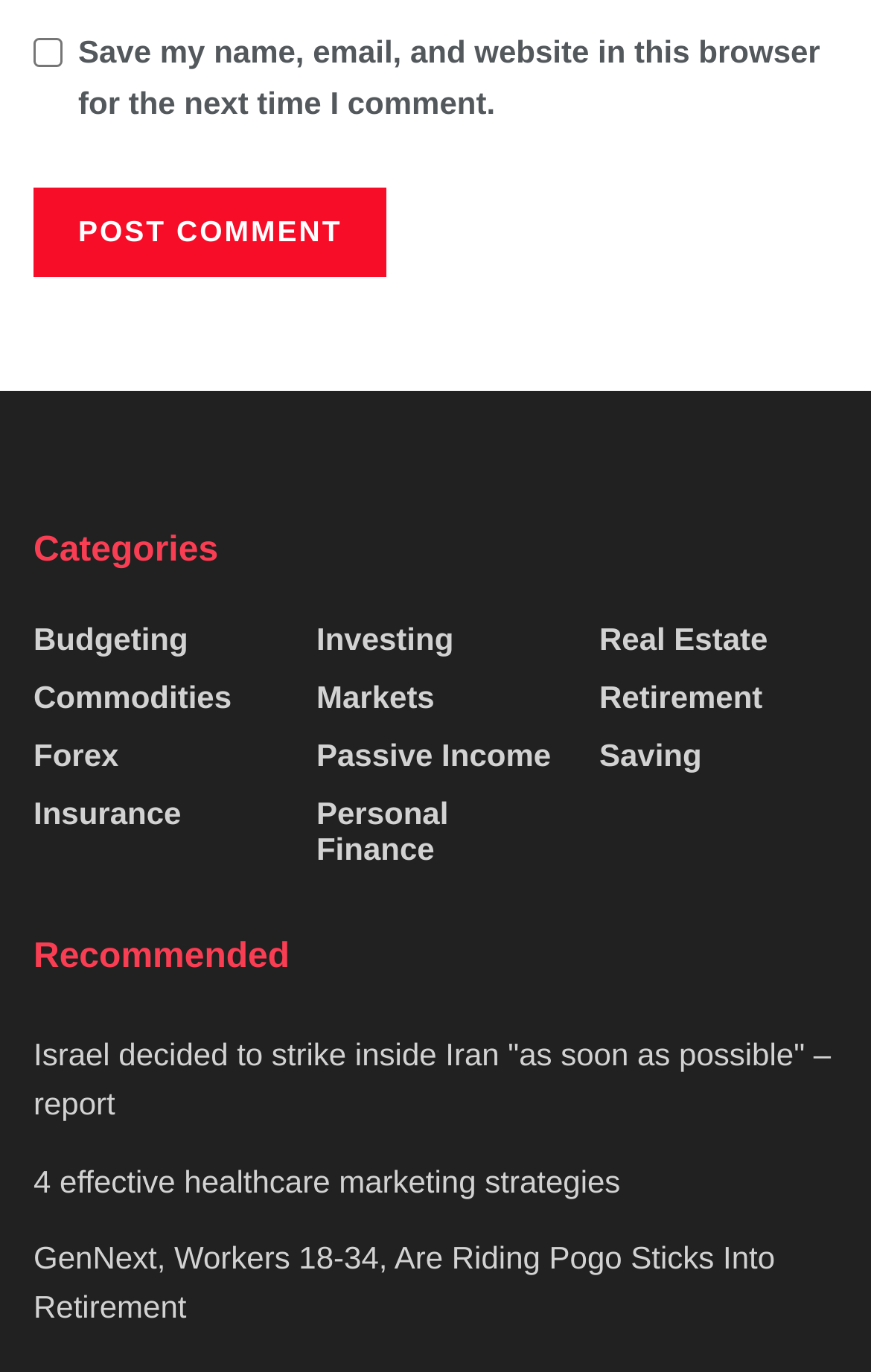How are the links under 'Categories' organized?
Based on the content of the image, thoroughly explain and answer the question.

The links under the 'Categories' heading have x-coordinates that suggest they are organized into three columns. The first column includes links such as 'Budgeting' and 'Commodities', the second column includes links such as 'Investing' and 'Markets', and the third column includes links such as 'Real Estate' and 'Retirement'.